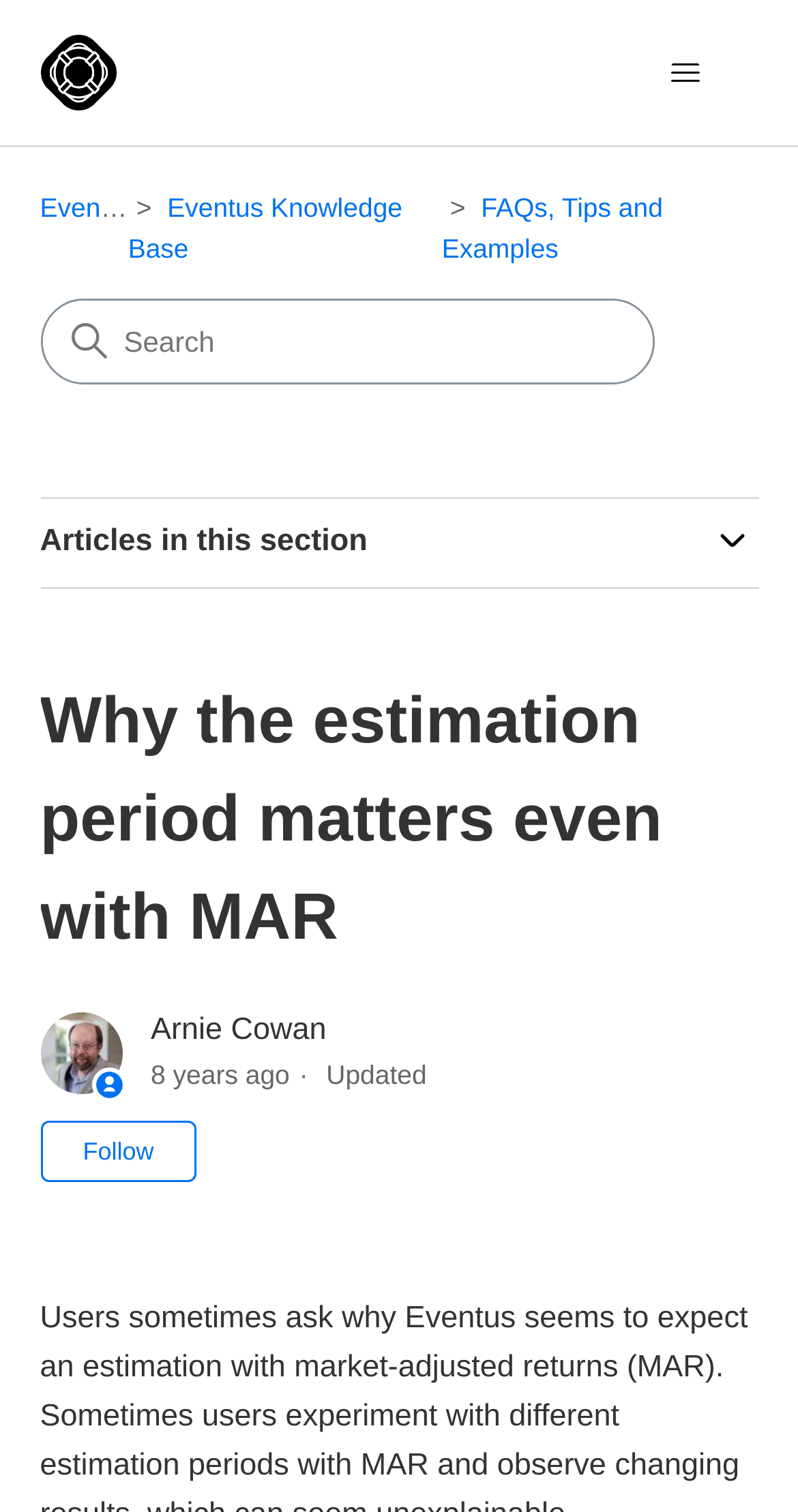Determine the bounding box coordinates of the region that needs to be clicked to achieve the task: "Follow Article".

[0.05, 0.741, 0.247, 0.782]